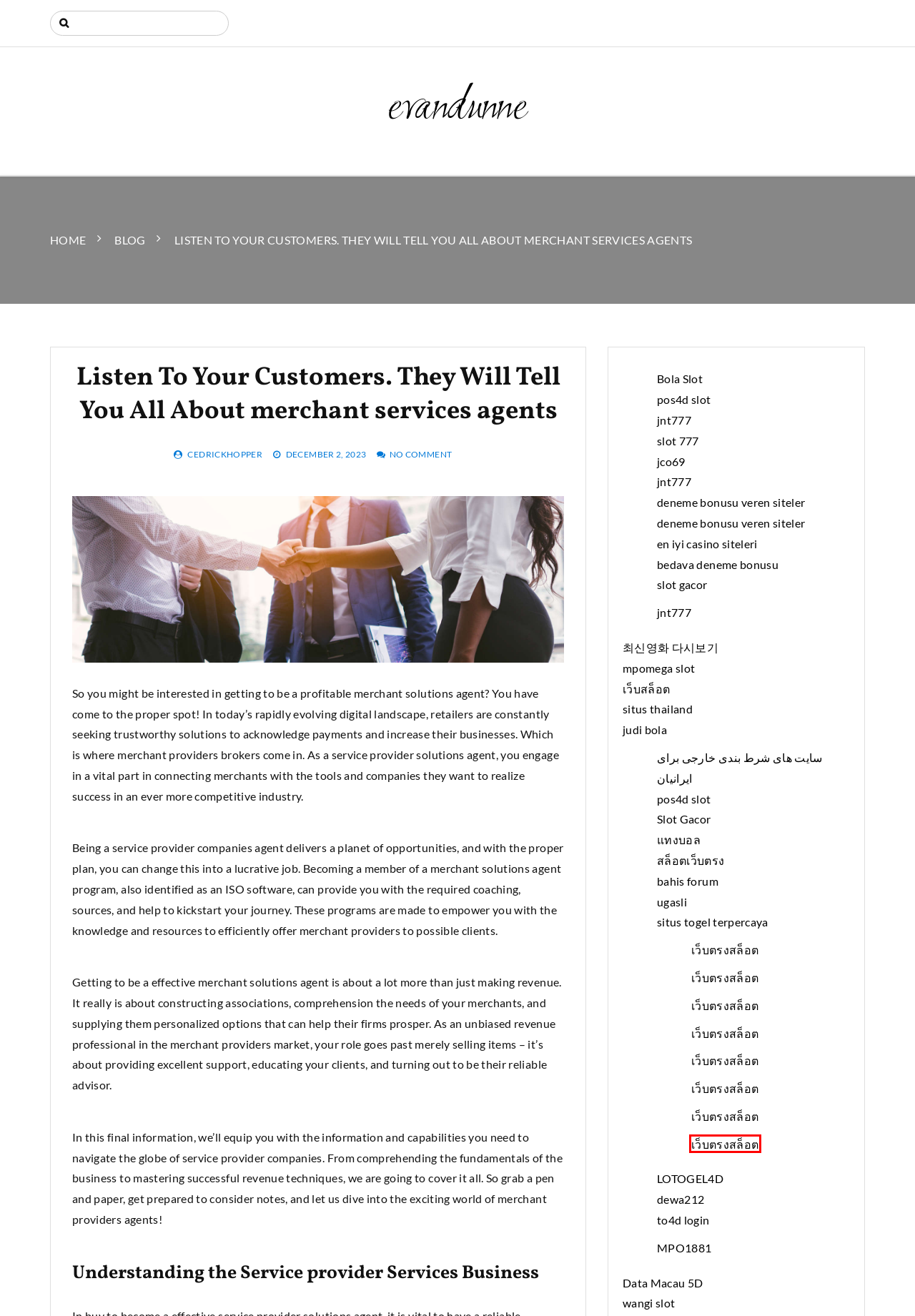You have a screenshot of a webpage with a red bounding box around an element. Choose the best matching webpage description that would appear after clicking the highlighted element. Here are the candidates:
A. สล็อตเว็บตรง เว็บสล็อต ทรูวอเลท FAFA365 รวมเกมยอดนิยม แตกง่าย
B. สล็อตเว็บตรง API แท้ เว็บสล็อตใหม่ล่าสุด 2024 ฝากถอน ทรูวอเลท
C. POS4D: Situs Slot Gacor Terbaik RTP Tinggi Gampang Menang Maxwin
D. JNT777 | Slot Gacor Aktif Login Dan Daftar - JNT777
E. UFABET แทงบอล คาสิโน แทงบอลออนไลน์ อันดับ 1 ค่าน้ำดีที่สุด
F. سایت های شرط بندی خارجی معتبر 2024 بهترین سایت شرط بندی جهان
G. สล็อตเว็บตรง ไม่ผ่านเอเยนต์ แตกง่าย เว็บสล็อตใหม่ล่าสุด 2024
H. Bonus New Member Dewa212 Link Situs Slot Online Terbaik

B